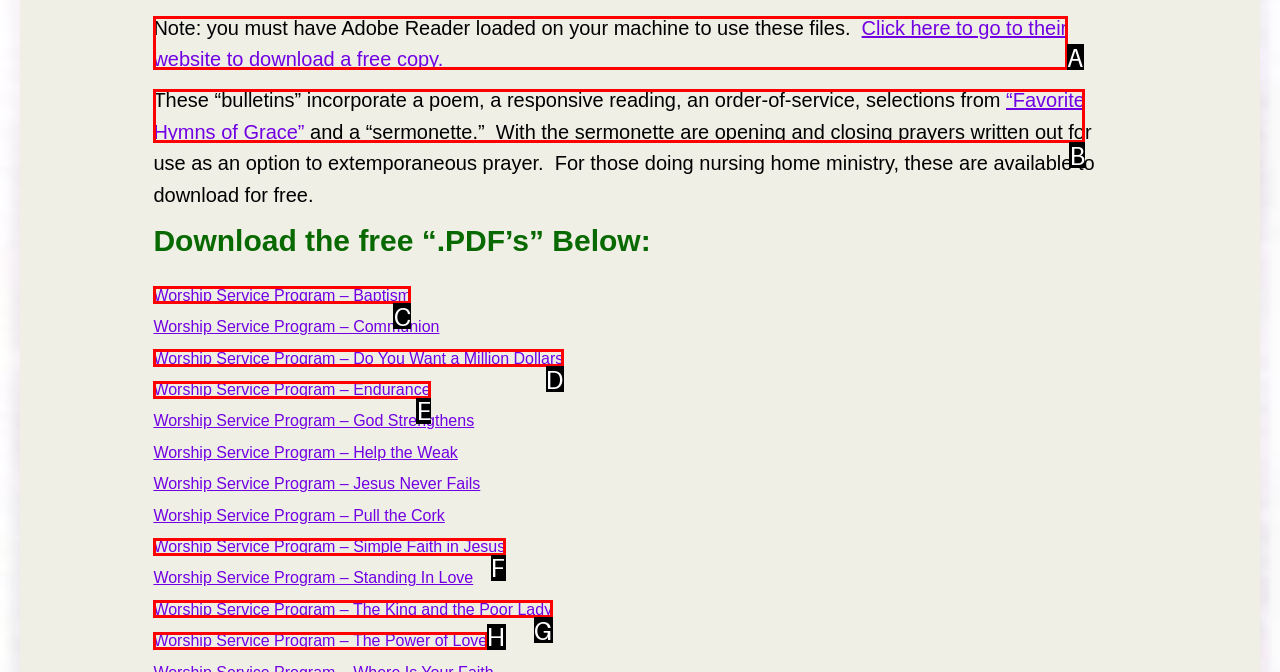Tell me which option best matches this description: “Favorite Hymns of Grace”
Answer with the letter of the matching option directly from the given choices.

B